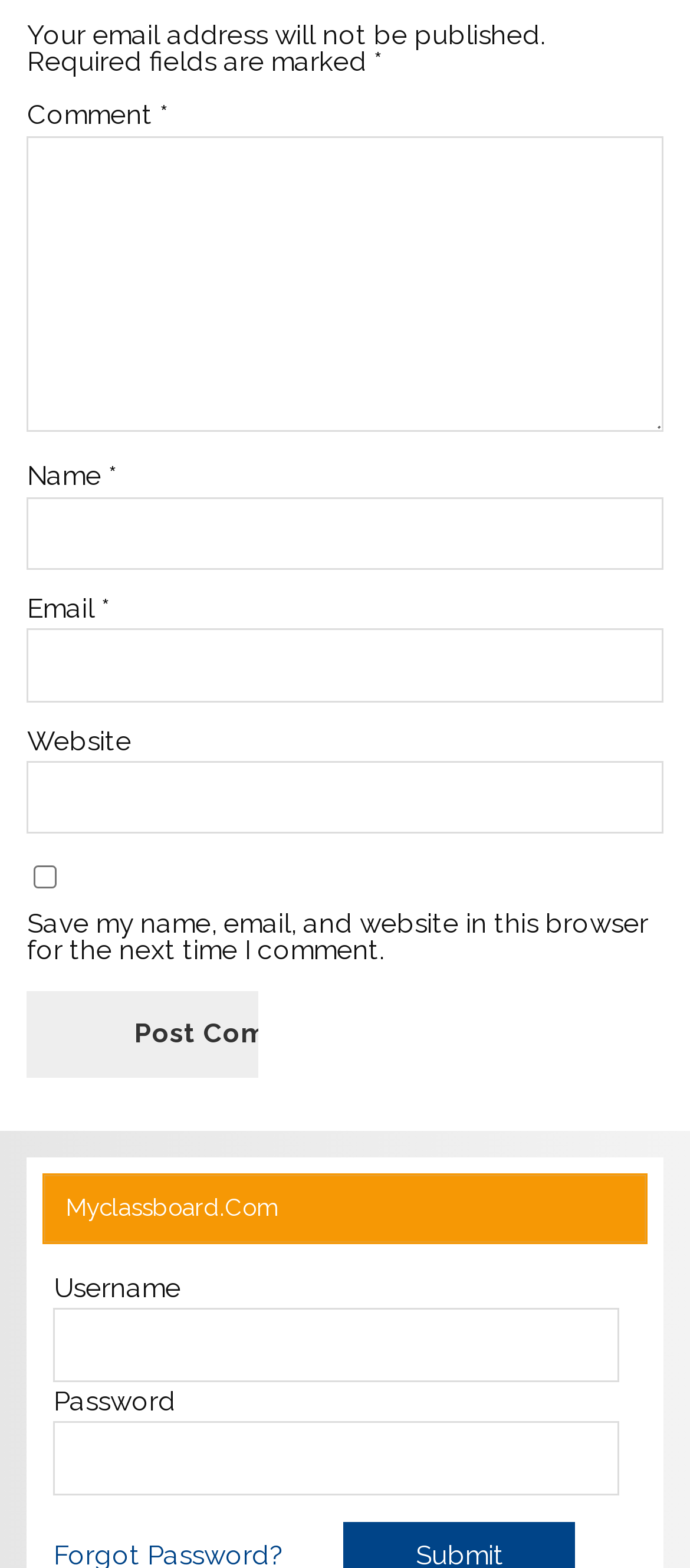Please find the bounding box coordinates of the section that needs to be clicked to achieve this instruction: "Check the save my name checkbox".

[0.049, 0.552, 0.083, 0.567]